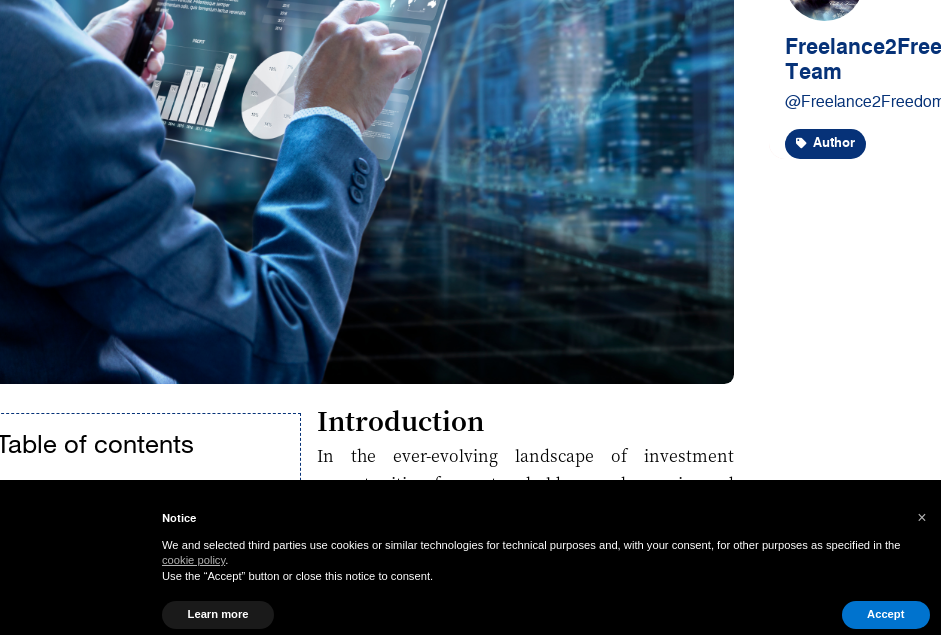Thoroughly describe what you see in the image.

The image features a close-up view of a person’s hands interacting with a digital interface that displays various financial charts and data visualizations. The individual is wearing a blue shirt and is engaged in analyzing trends or metrics, suggesting a focus on investment or business analytics. The background reveals a sleek, modern digital environment, indicative of a high-tech setting. 

Alongside the image is sectioned text that introduces the content with a "Table of contents" heading, followed by an introductory segment on investment strategies. The overall theme highlights the ongoing evolution within investment landscapes and emphasizes analytical insights derived from contemporary data tools.